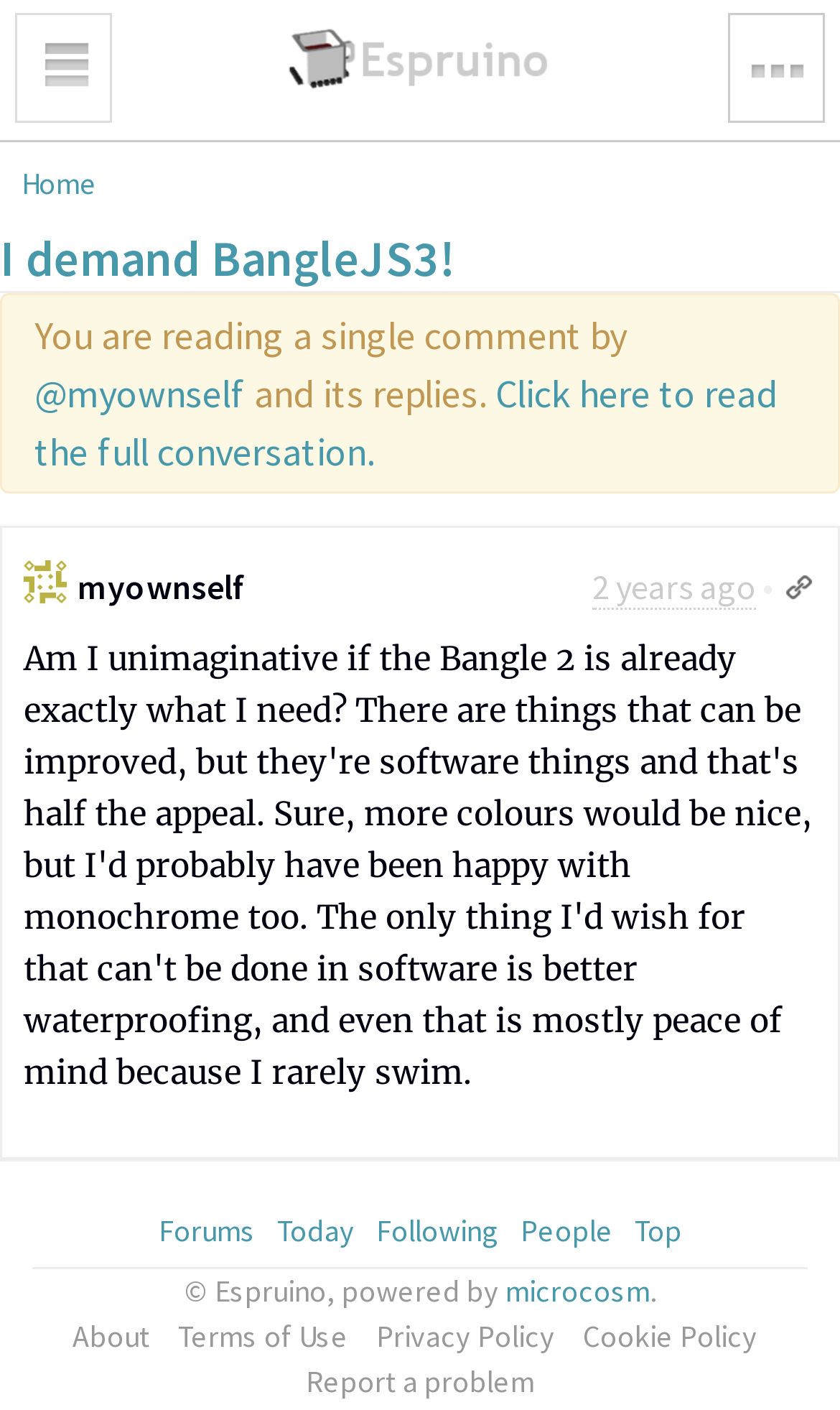Please find the bounding box coordinates of the section that needs to be clicked to achieve this instruction: "Visit forums".

[0.188, 0.859, 0.304, 0.886]